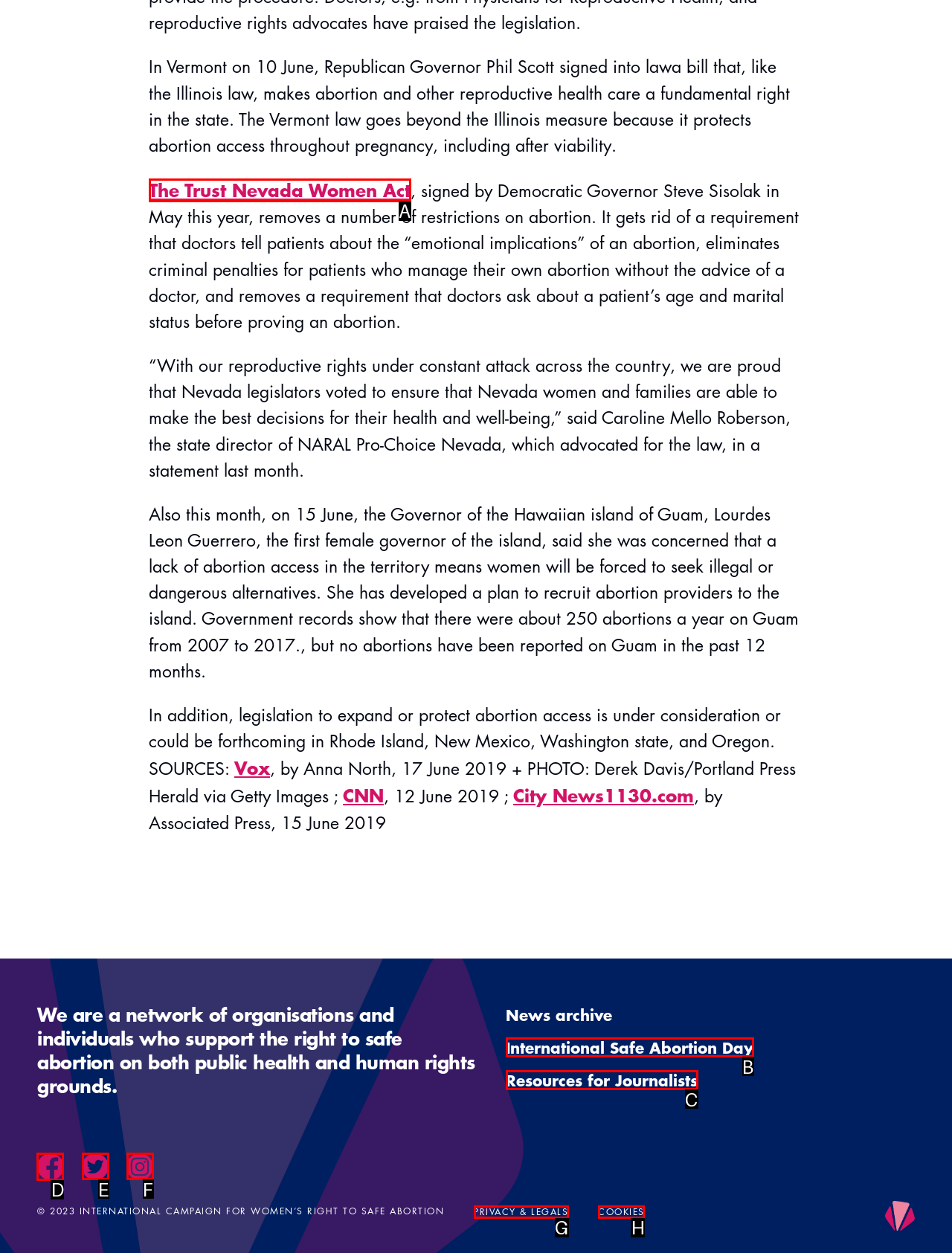Identify which lettered option completes the task: Follow on Facebook. Provide the letter of the correct choice.

D